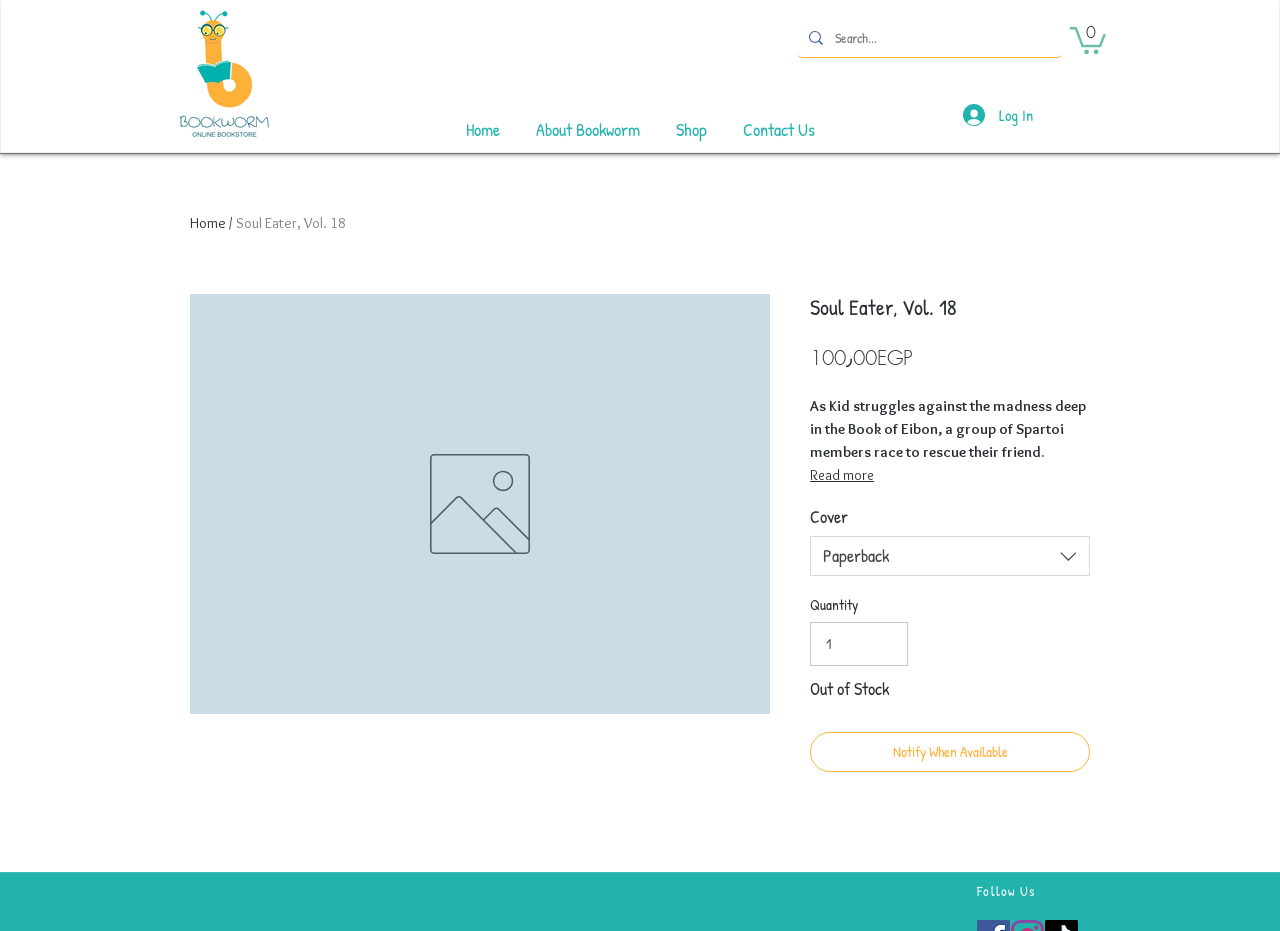Provide the bounding box coordinates of the area you need to click to execute the following instruction: "Follow Us on social media".

[0.763, 0.946, 0.809, 0.967]